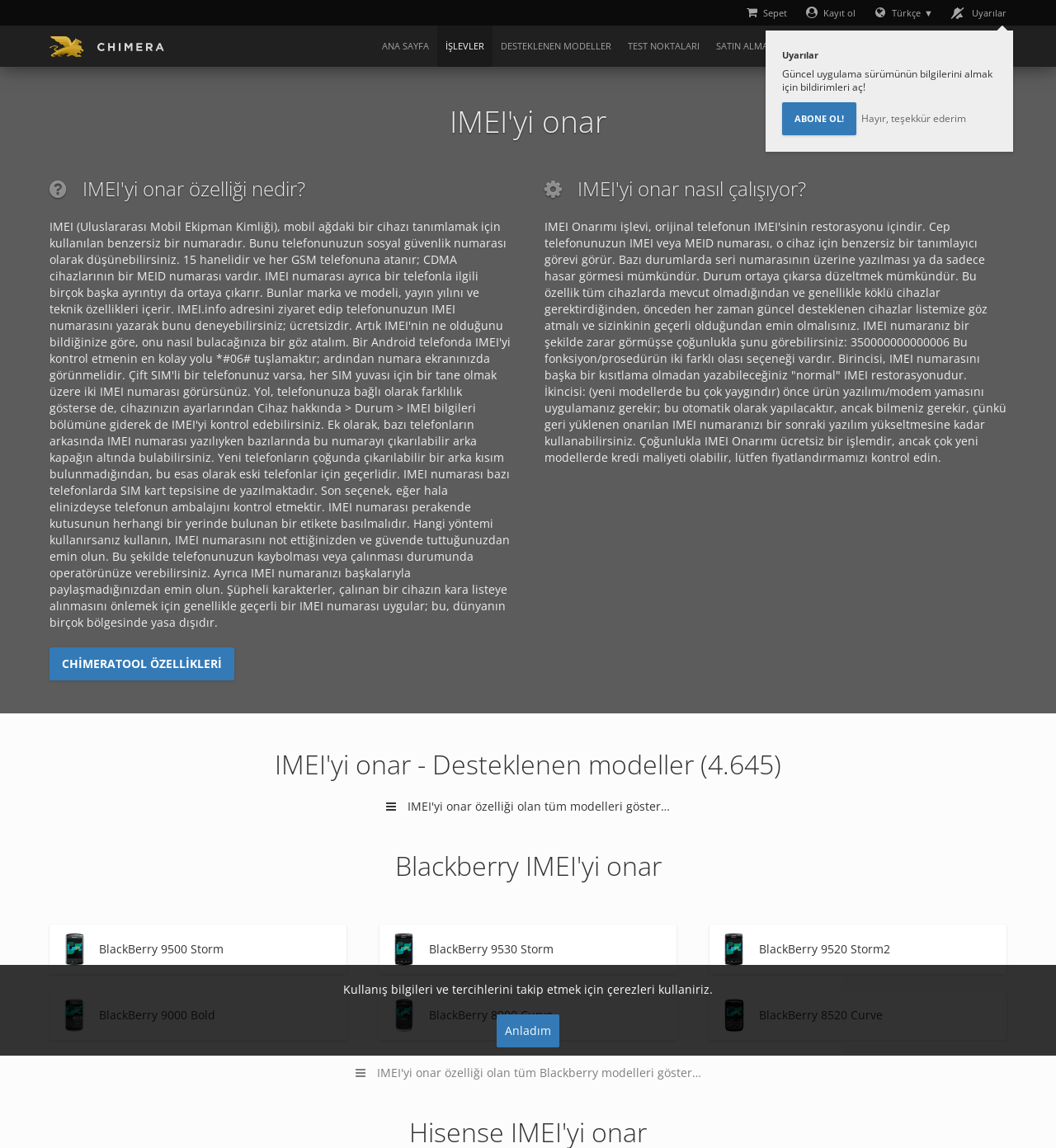Locate the bounding box coordinates of the element that should be clicked to fulfill the instruction: "Click on the 'ABONE OL!' button".

[0.741, 0.089, 0.811, 0.118]